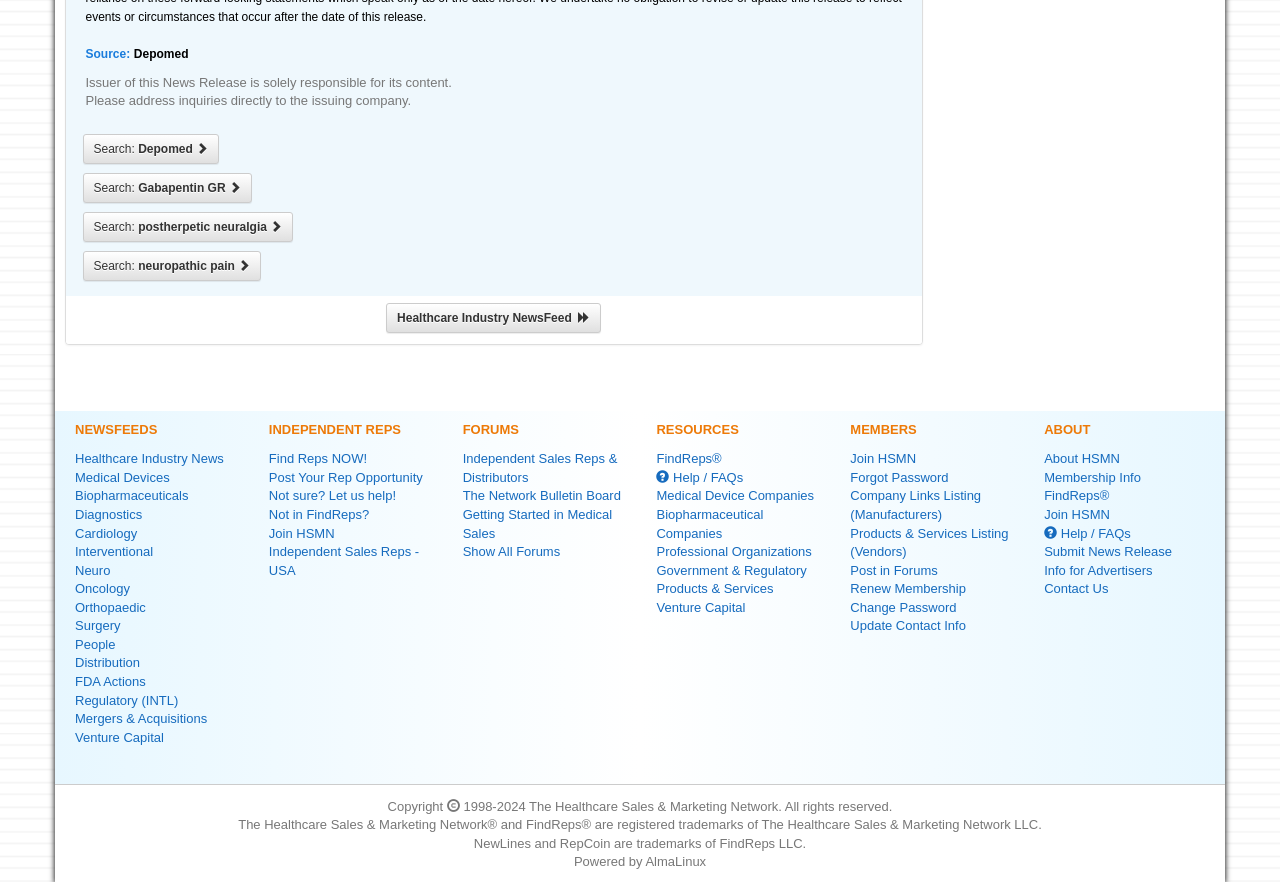Locate the bounding box coordinates of the clickable part needed for the task: "Search for Depomed".

[0.064, 0.152, 0.171, 0.186]